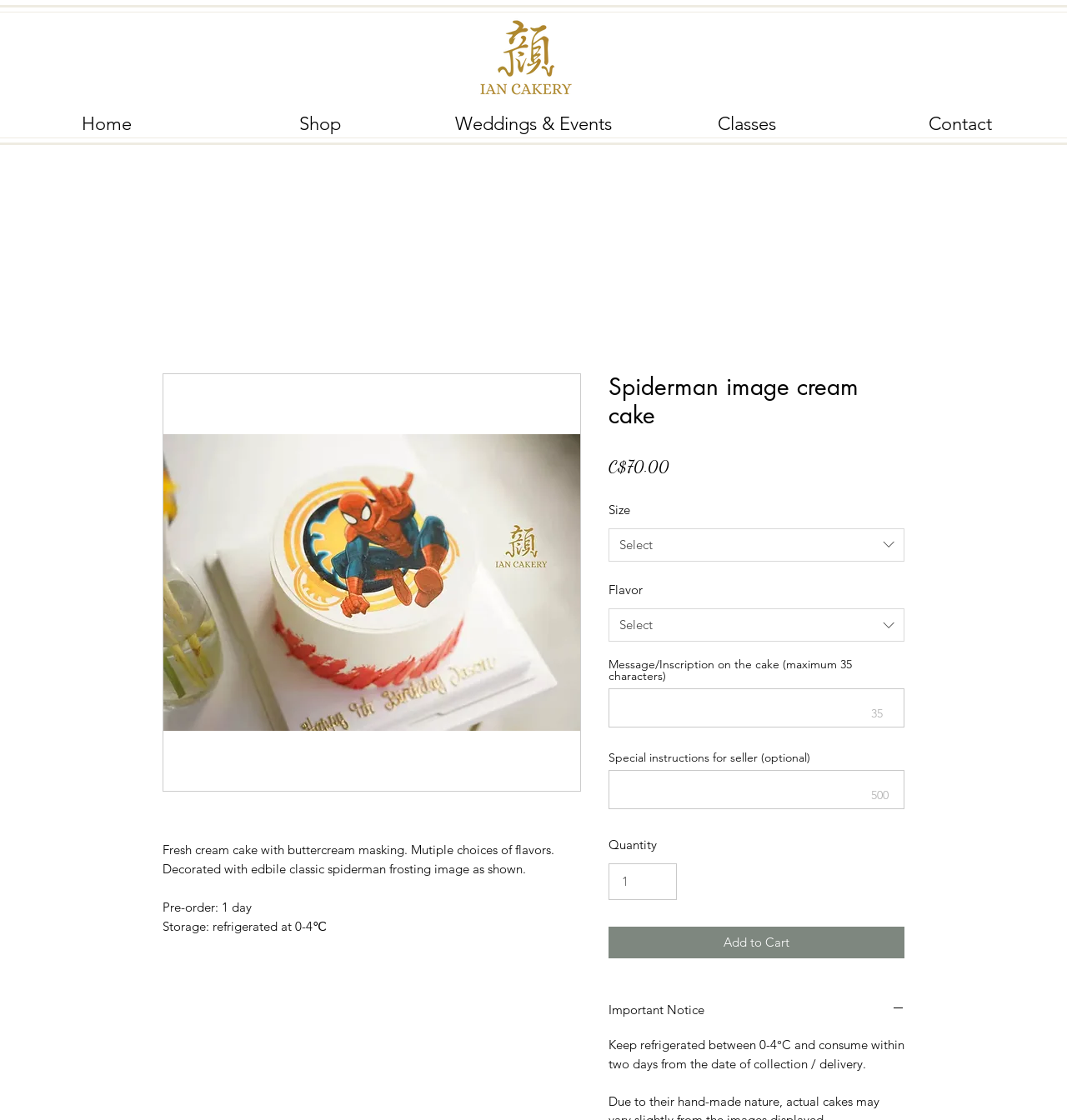Using floating point numbers between 0 and 1, provide the bounding box coordinates in the format (top-left x, top-left y, bottom-right x, bottom-right y). Locate the UI element described here: parent_node: 500

[0.57, 0.687, 0.848, 0.722]